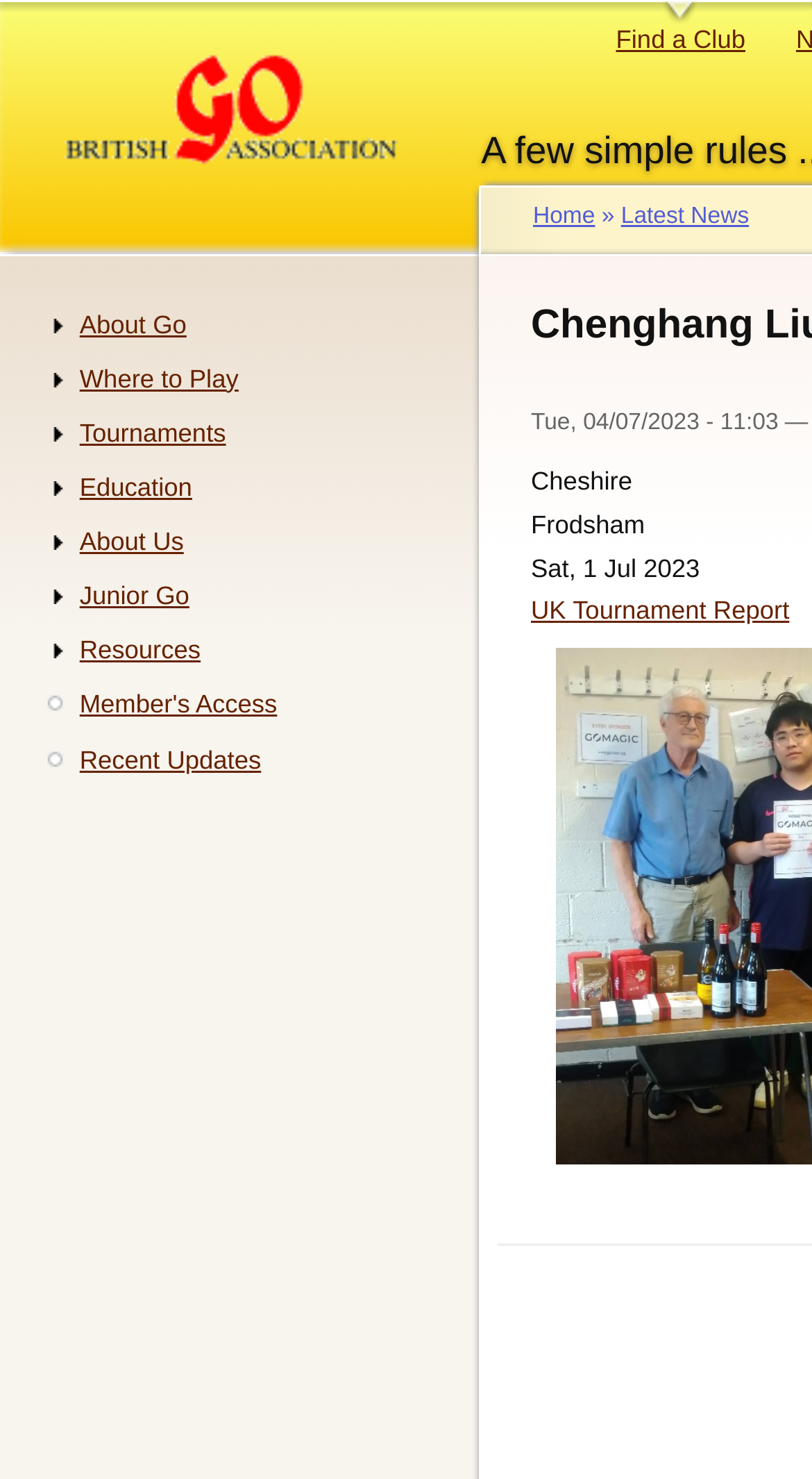Respond to the question below with a single word or phrase: What is the name of the winner of the UK tournament?

Chenghang Liu